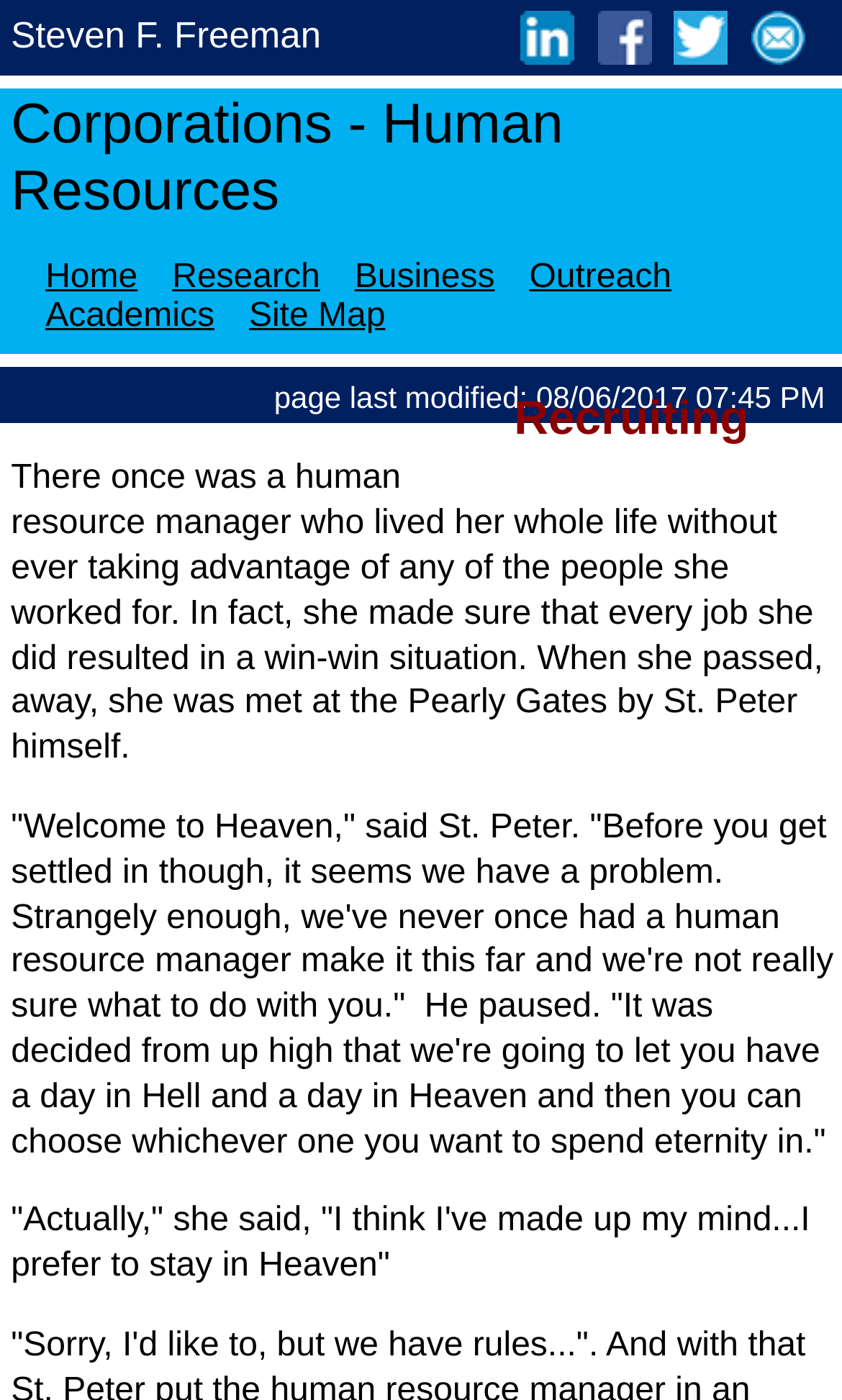Please provide a detailed answer to the question below by examining the image:
What is the last modified date of the webpage?

The last modified date of the webpage is mentioned at the bottom of the webpage as 'page last modified: 08/06/2017 07:45 PM'.